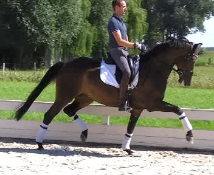Explain the image in a detailed and thorough manner.

The image features a stunning bay gelding named Fieneke, who is captured in the midst of a graceful movement during a dressage training session. The horse, a 6-year-old with a height of 16.1 hands, showcases striking athleticism and elegance as it performs at the third level, while training at the fourth level. Riders can observe the horse's impressive extensions and comfortable rideability, making it suitable for both amateur and professional riders. Accompanied by a rider dressed in a fitted dark top and riding gear, Fieneke demonstrates excellent ground manners and a forward attitude, promising a bright future in equestrian disciplines. The lush green background and the well-maintained outdoor arena highlight the serene environment in which this training takes place.